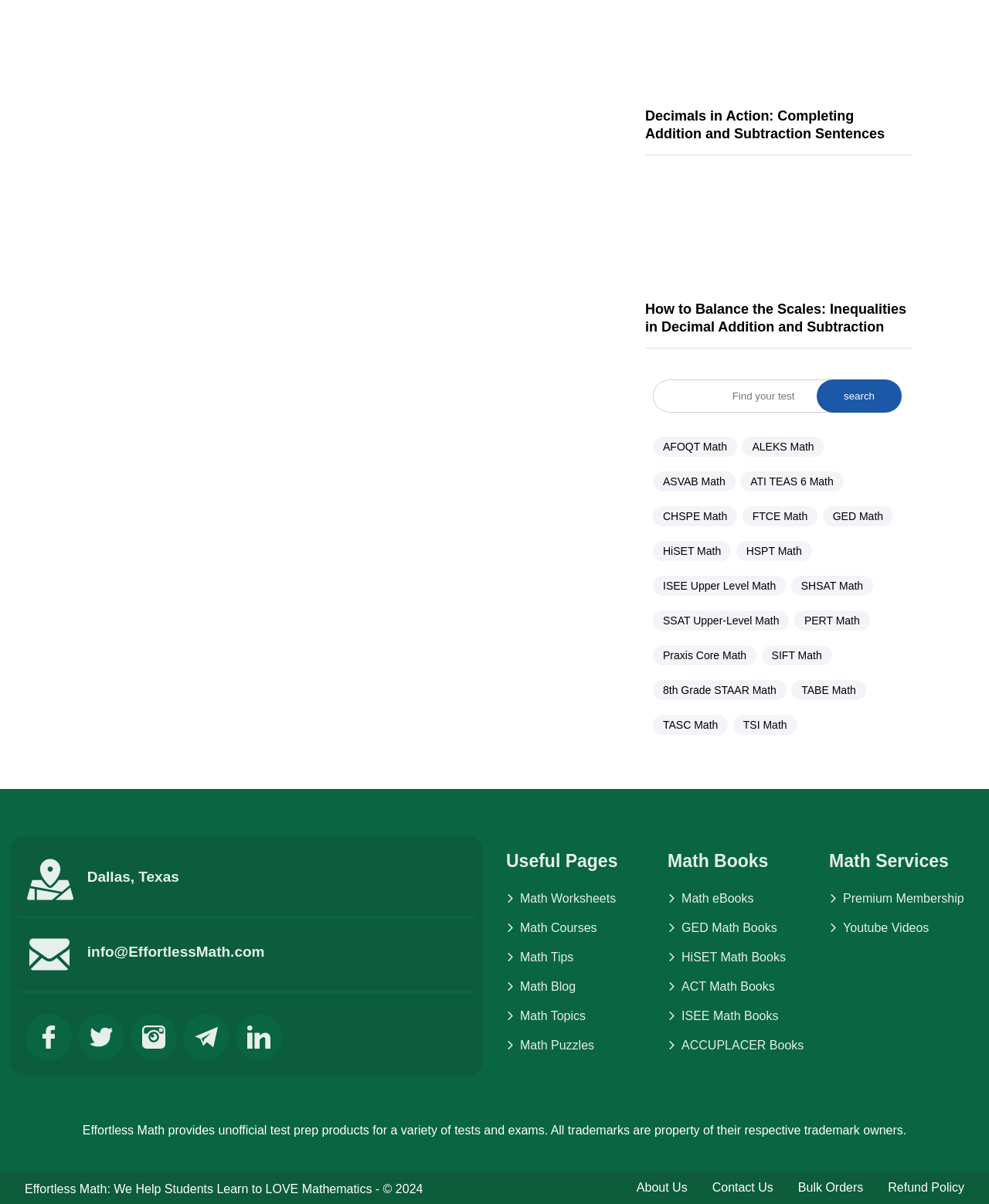What is the location of the company?
From the details in the image, provide a complete and detailed answer to the question.

I found the location 'Dallas, Texas' at the bottom of the webpage, near the company contact information.